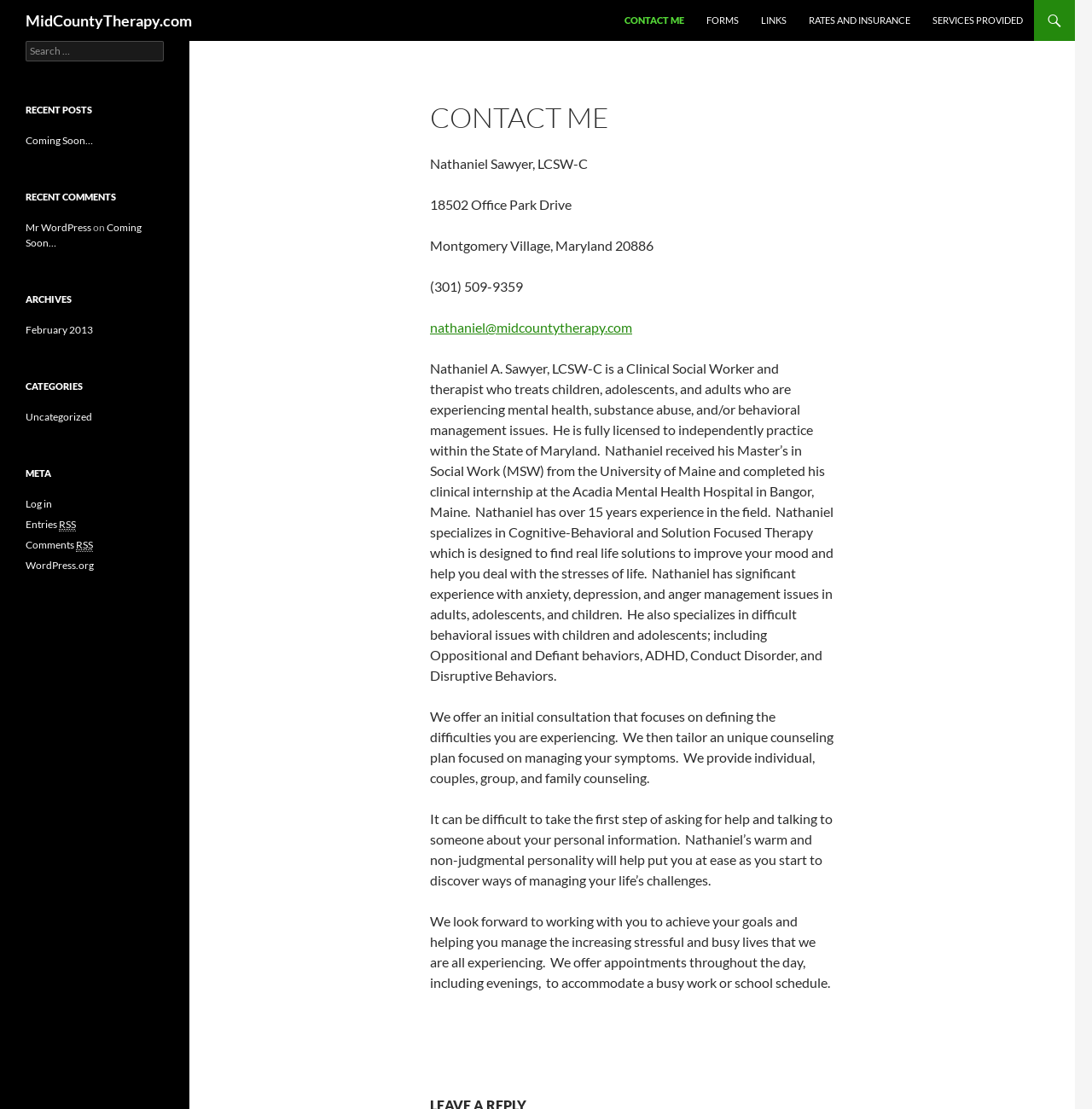Pinpoint the bounding box coordinates of the clickable element needed to complete the instruction: "Contact the therapist". The coordinates should be provided as four float numbers between 0 and 1: [left, top, right, bottom].

[0.562, 0.0, 0.636, 0.037]